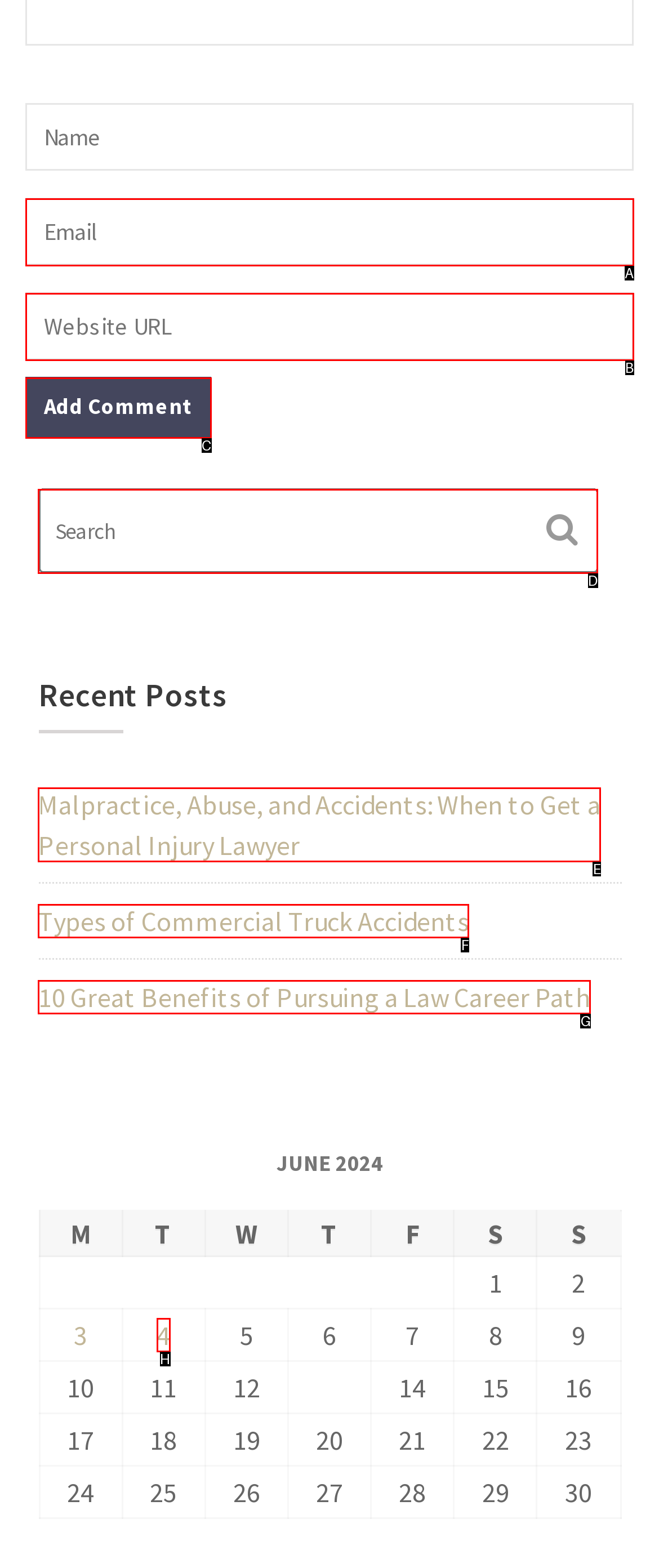Please determine which option aligns with the description: Types of Commercial Truck Accidents. Respond with the option’s letter directly from the available choices.

F